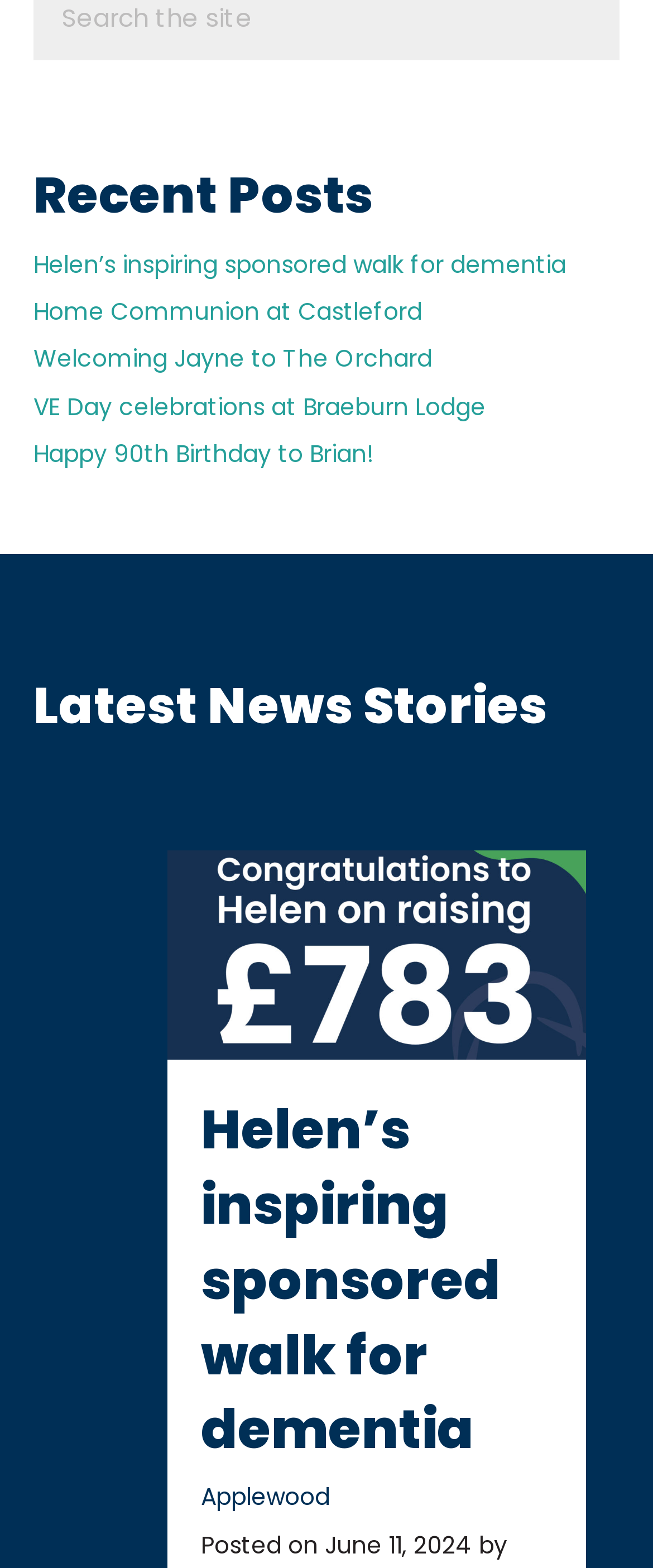Please identify the coordinates of the bounding box for the clickable region that will accomplish this instruction: "check latest news stories".

[0.051, 0.428, 0.949, 0.473]